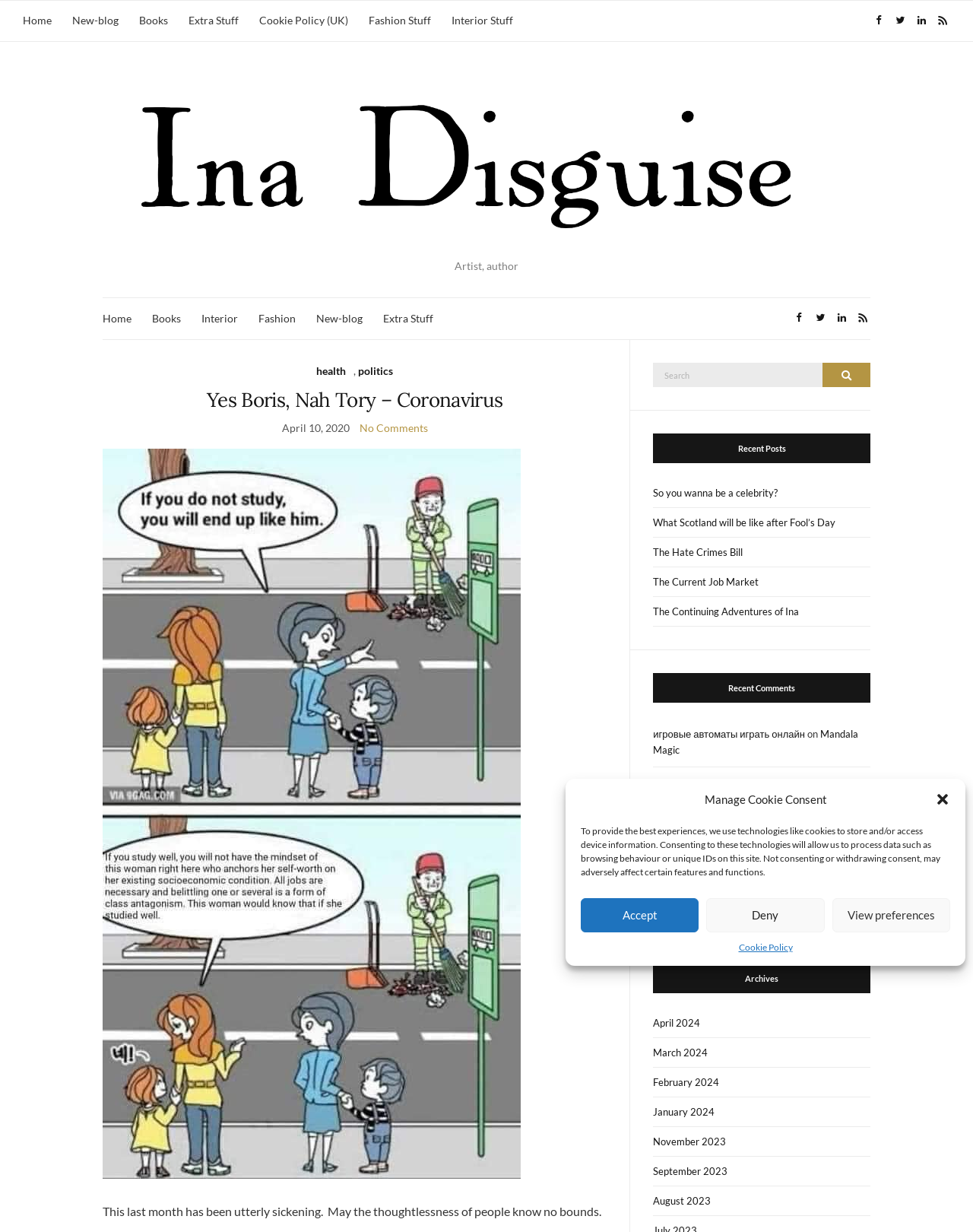Identify the bounding box for the described UI element. Provide the coordinates in (top-left x, top-left y, bottom-right x, bottom-right y) format with values ranging from 0 to 1: Bicycles at Christmas

None